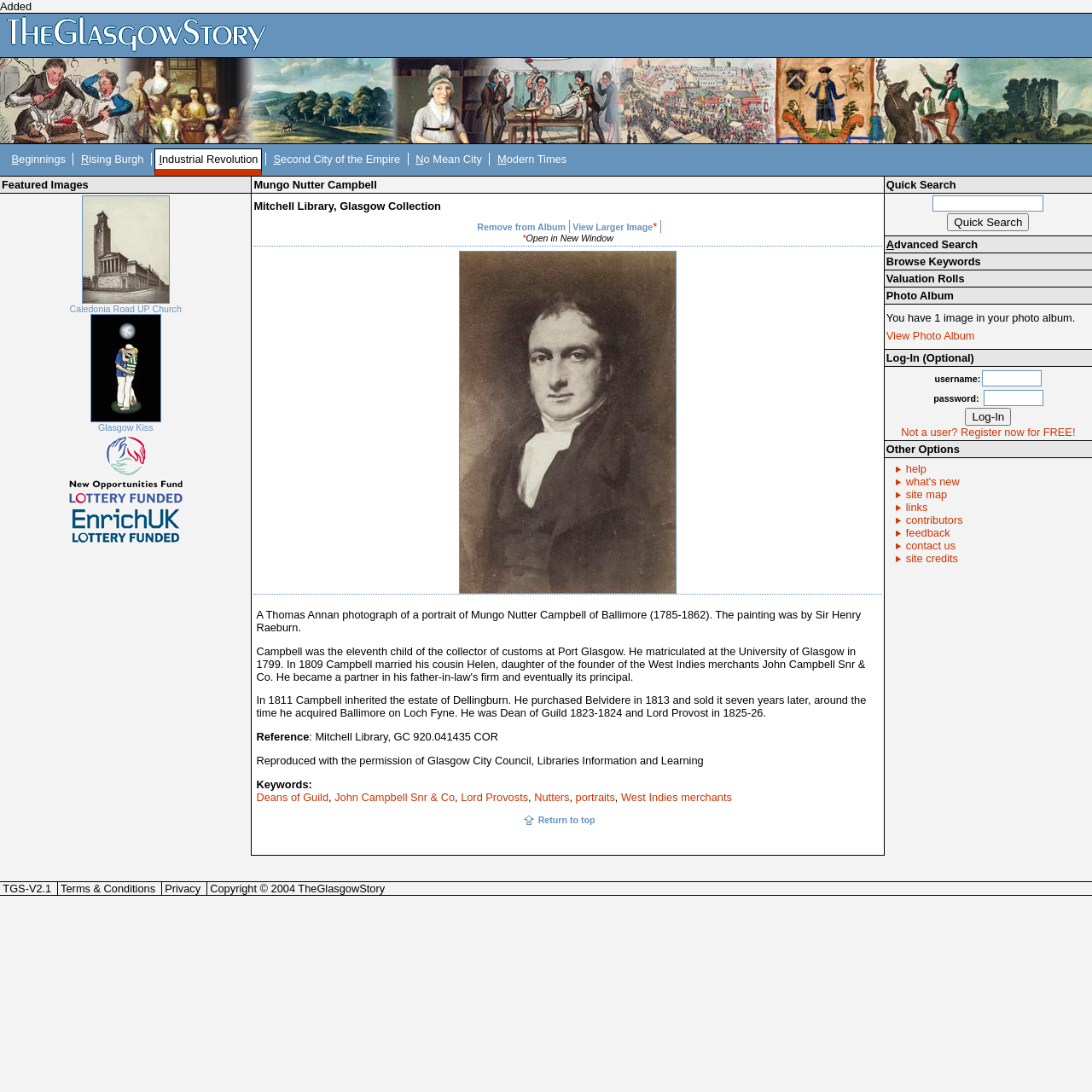What is the name of the library where the photograph is from?
Provide an in-depth and detailed answer to the question.

I found the answer by looking at the text 'Mitchell Library, Glasgow Collection' and 'Reference: Mitchell Library, GC 920.041435 COR'.